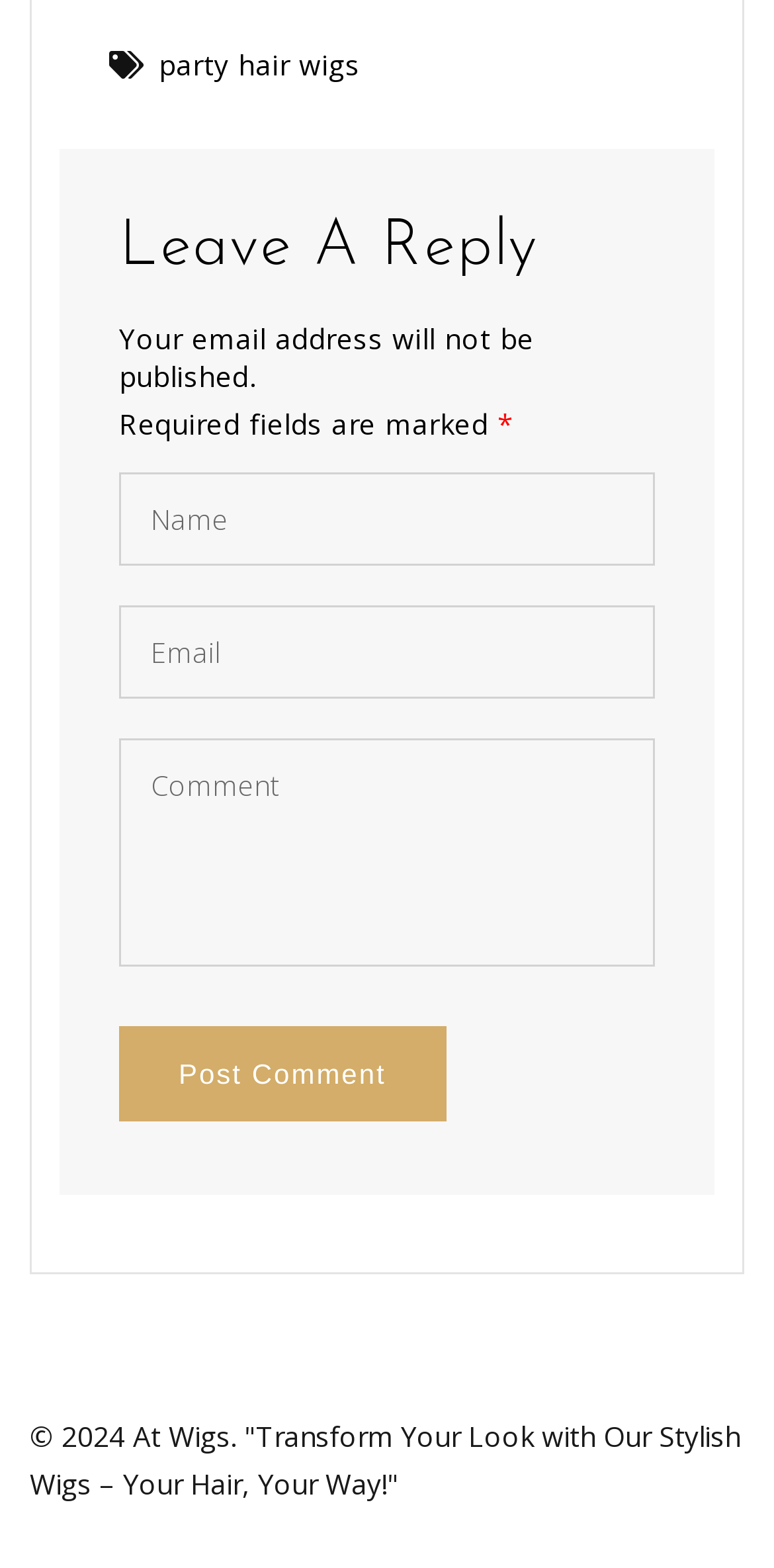Answer the question with a brief word or phrase:
What type of product is related to this webpage?

Wigs